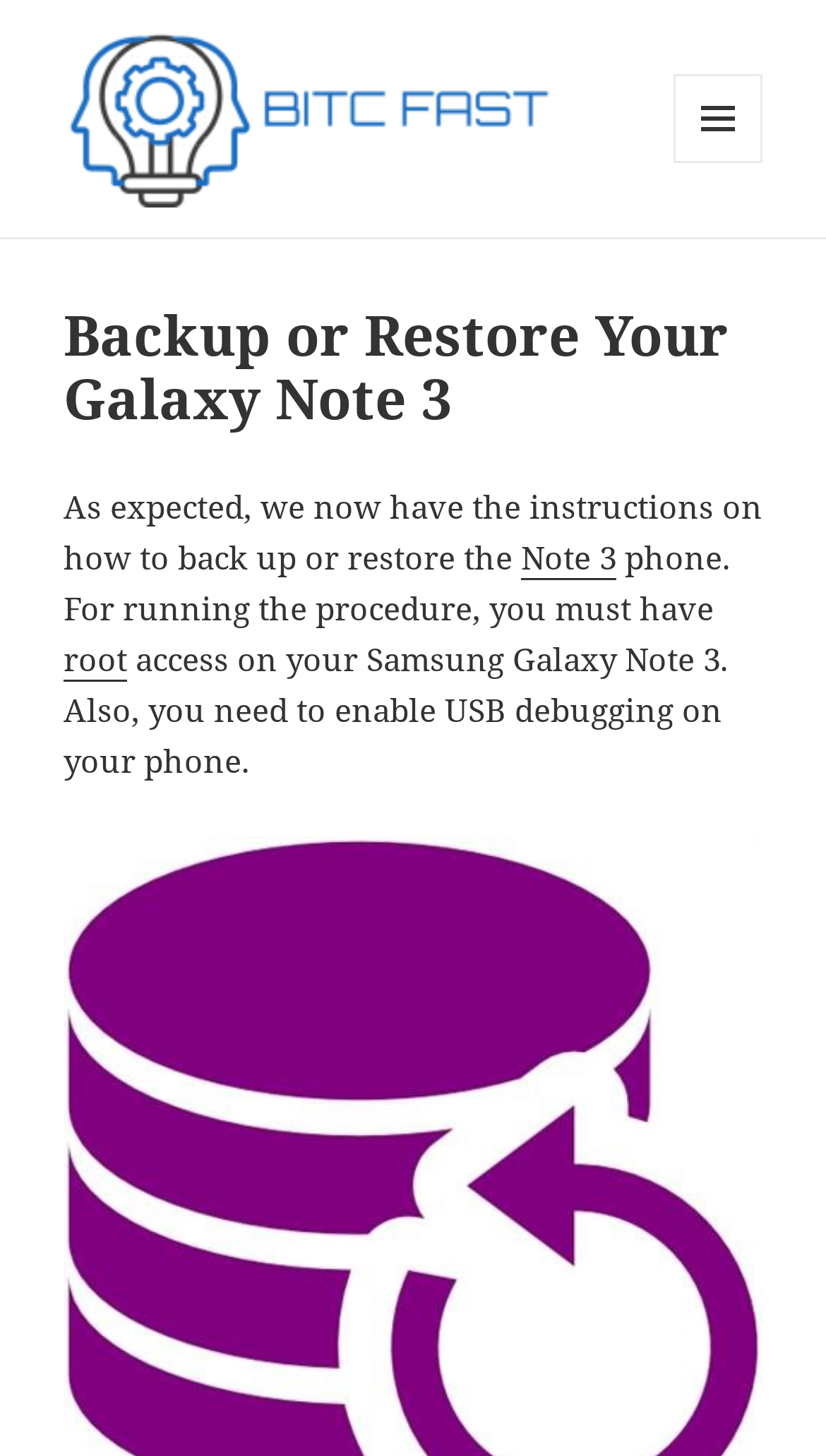Provide the bounding box coordinates for the UI element that is described as: "Note 3".

[0.631, 0.368, 0.746, 0.398]